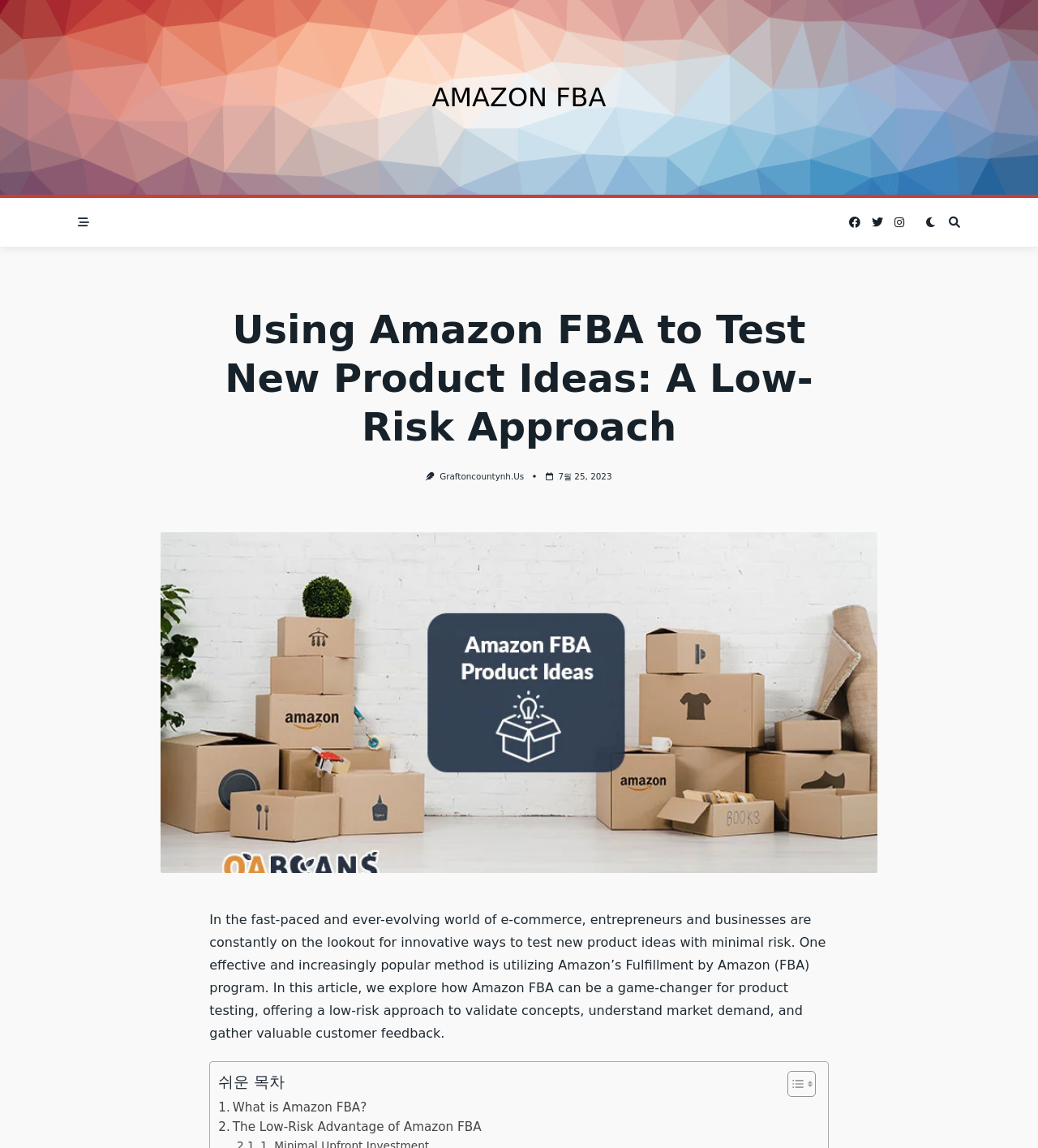Bounding box coordinates are specified in the format (top-left x, top-left y, bottom-right x, bottom-right y). All values are floating point numbers bounded between 0 and 1. Please provide the bounding box coordinate of the region this sentence describes: What is Amazon FBA?

[0.21, 0.956, 0.353, 0.973]